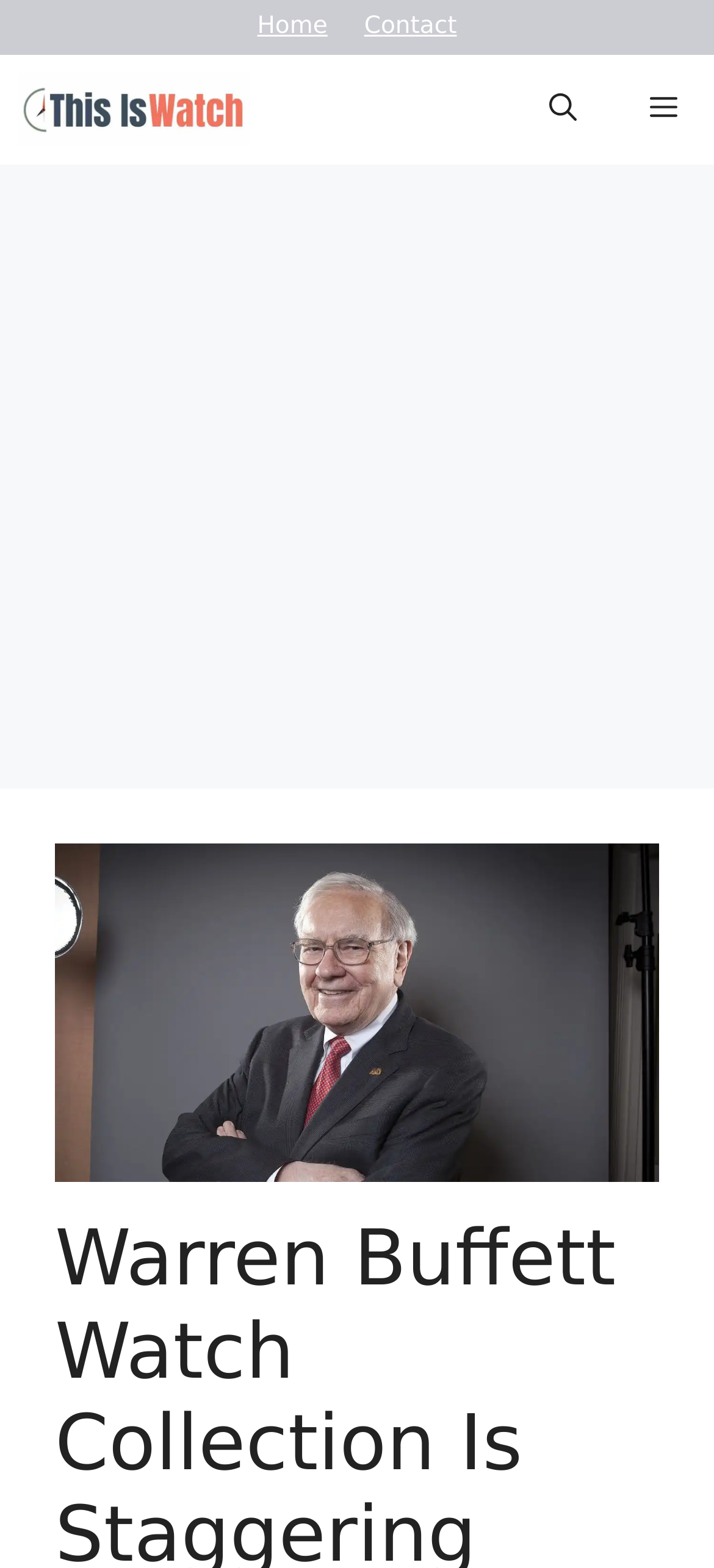Identify the main heading from the webpage and provide its text content.

Warren Buffett Watch Collection Is Staggering